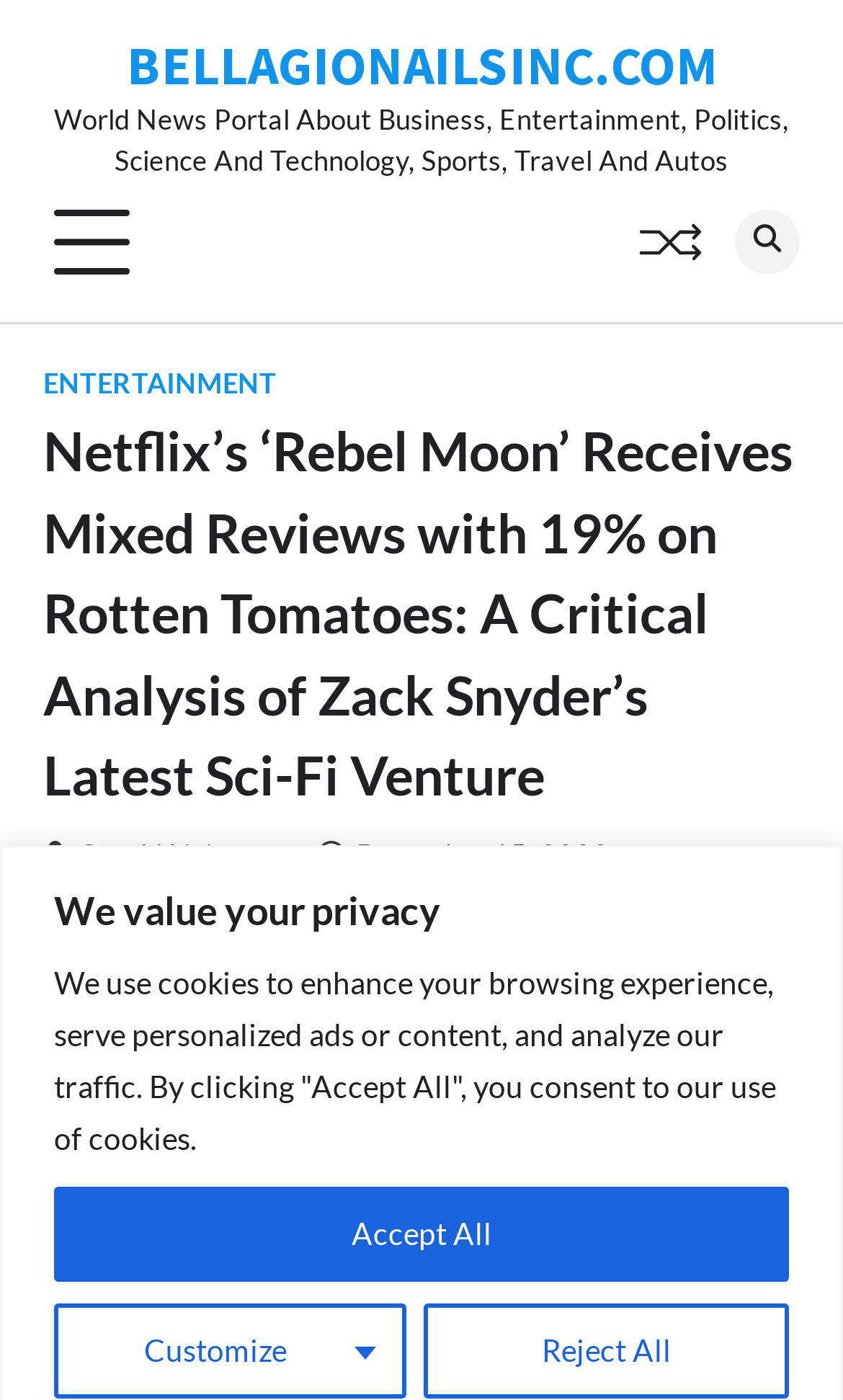When was the article published?
Using the details from the image, give an elaborate explanation to answer the question.

The publication date can be found in the link with the icon '' which is located below the main heading, indicating that the article was published on December 15, 2023.